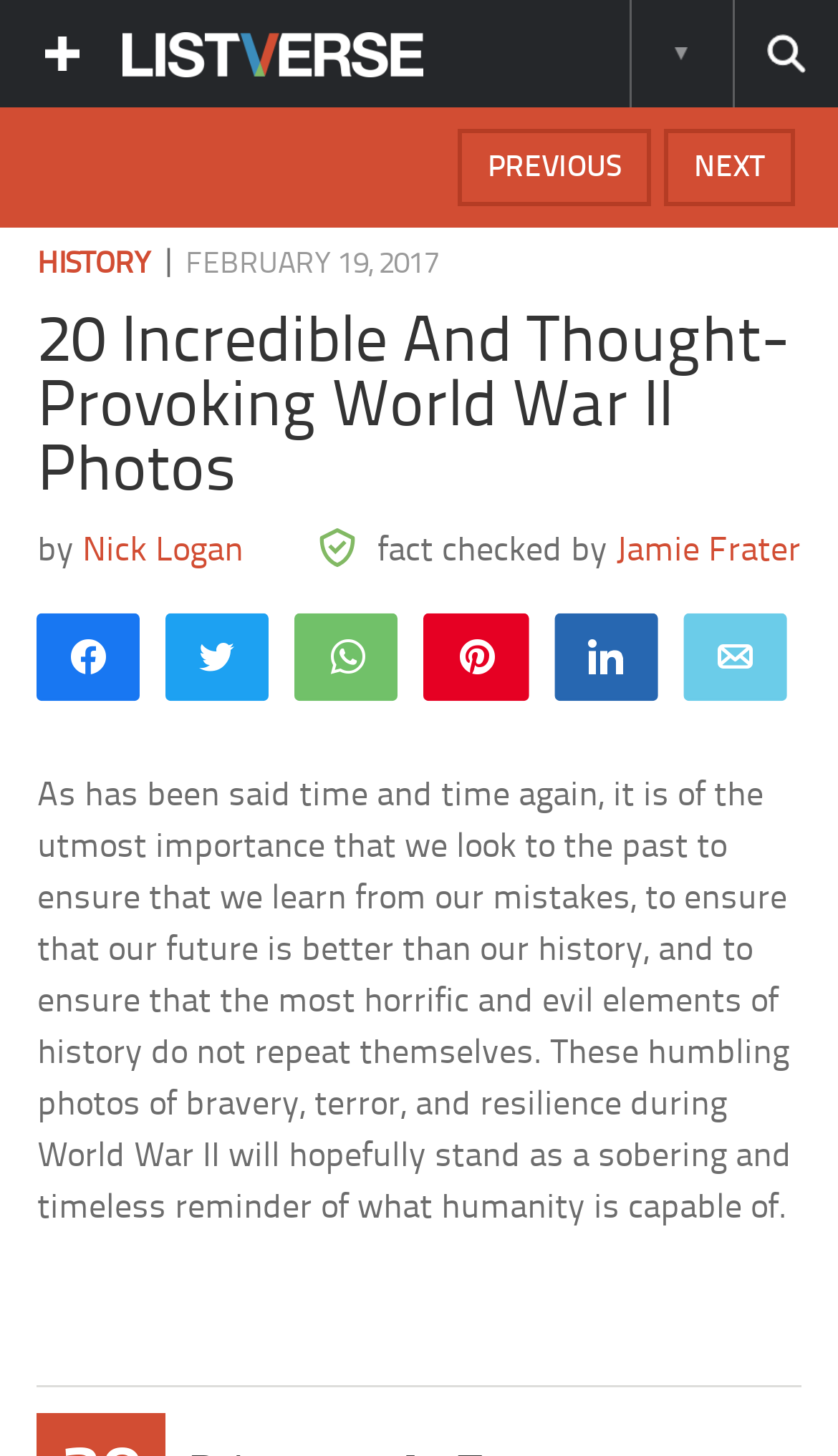Find the bounding box coordinates for the area that should be clicked to accomplish the instruction: "Search this site".

[0.874, 0.0, 1.0, 0.074]